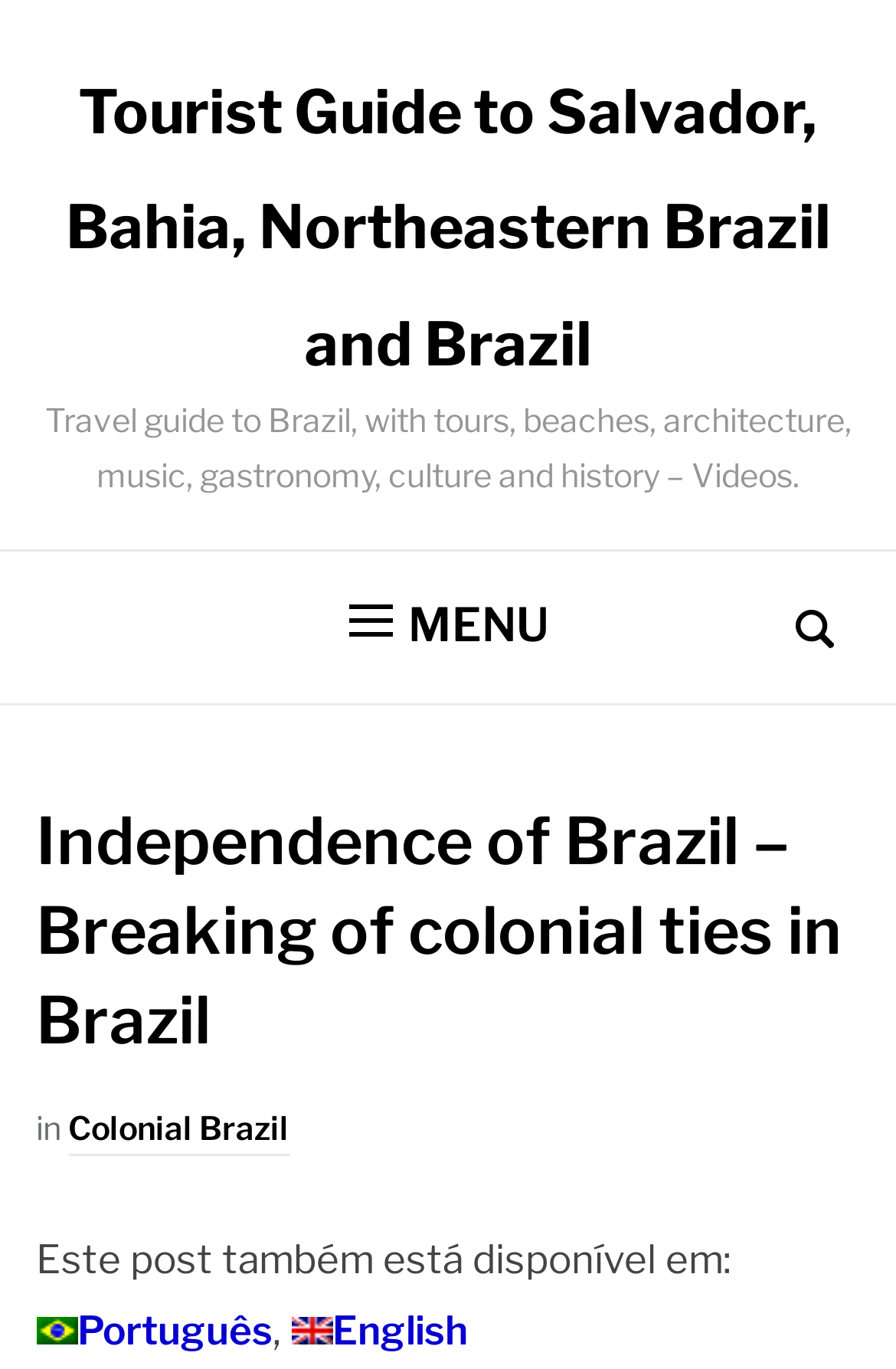Provide a short answer using a single word or phrase for the following question: 
How many languages are available for this webpage?

2